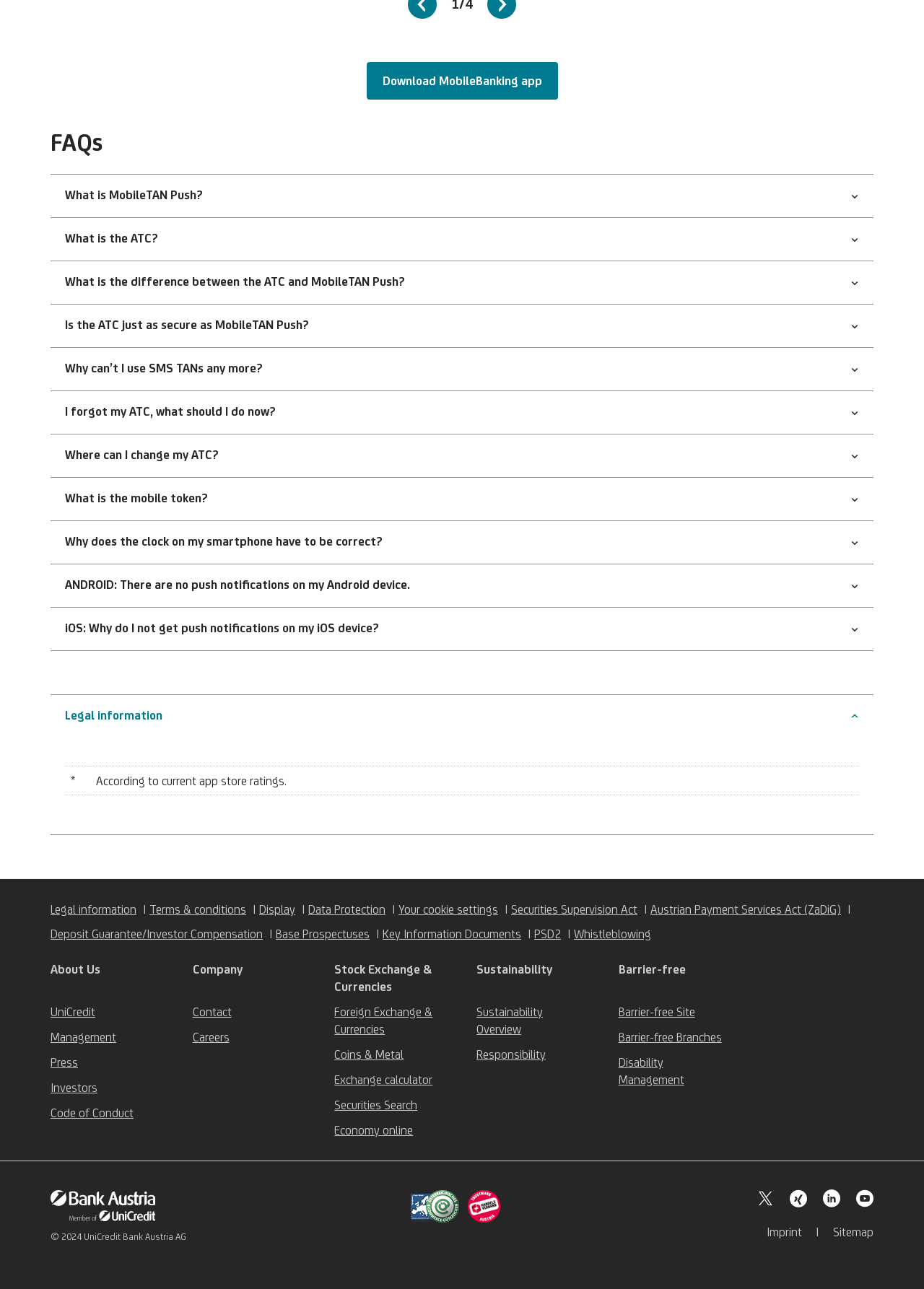Give a concise answer using one word or a phrase to the following question:
What is the purpose of the 'Barrier-free' section?

Accessibility